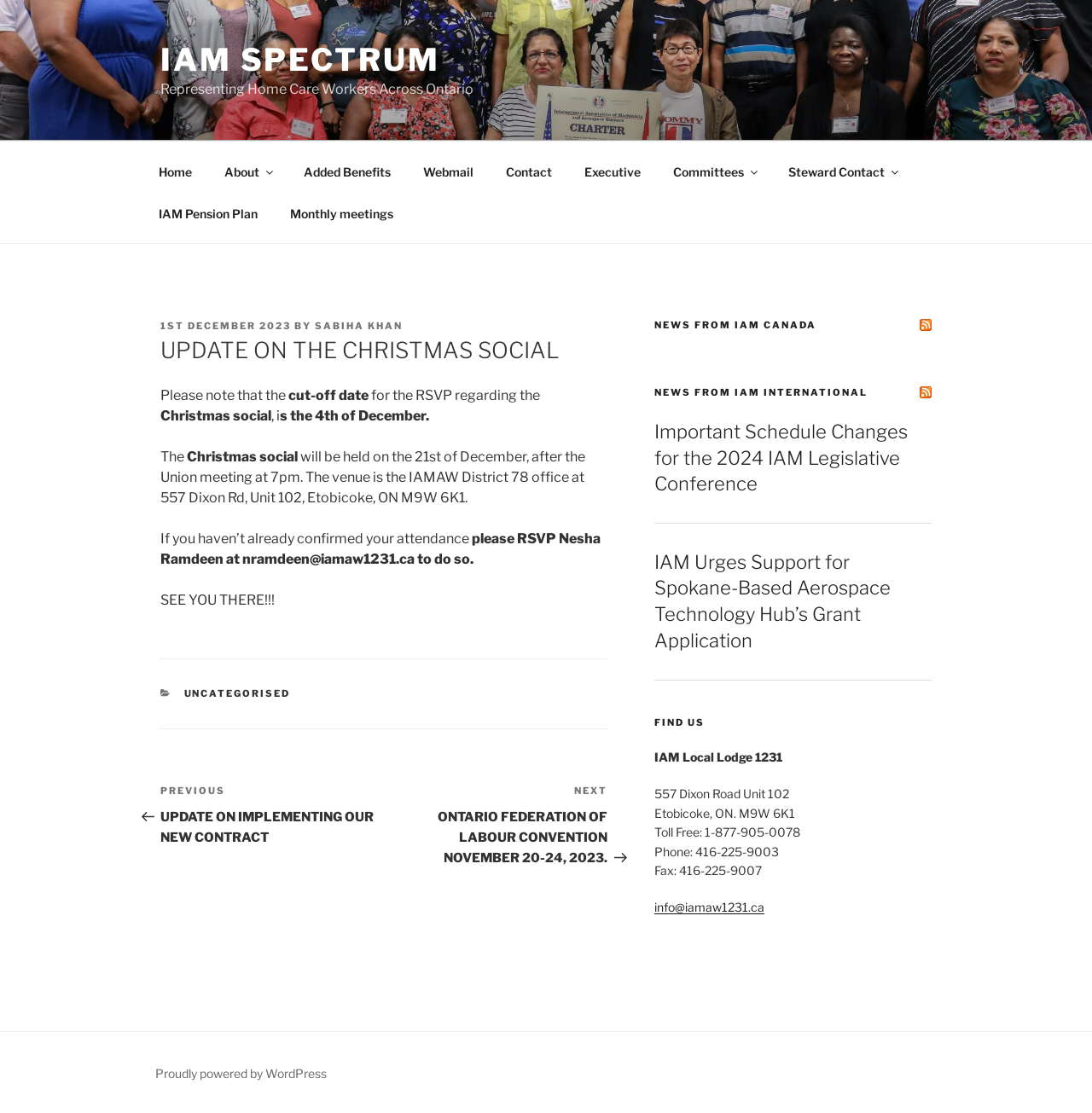Specify the bounding box coordinates of the region I need to click to perform the following instruction: "Go to the About page". The coordinates must be four float numbers in the range of 0 to 1, i.e., [left, top, right, bottom].

[0.191, 0.135, 0.262, 0.173]